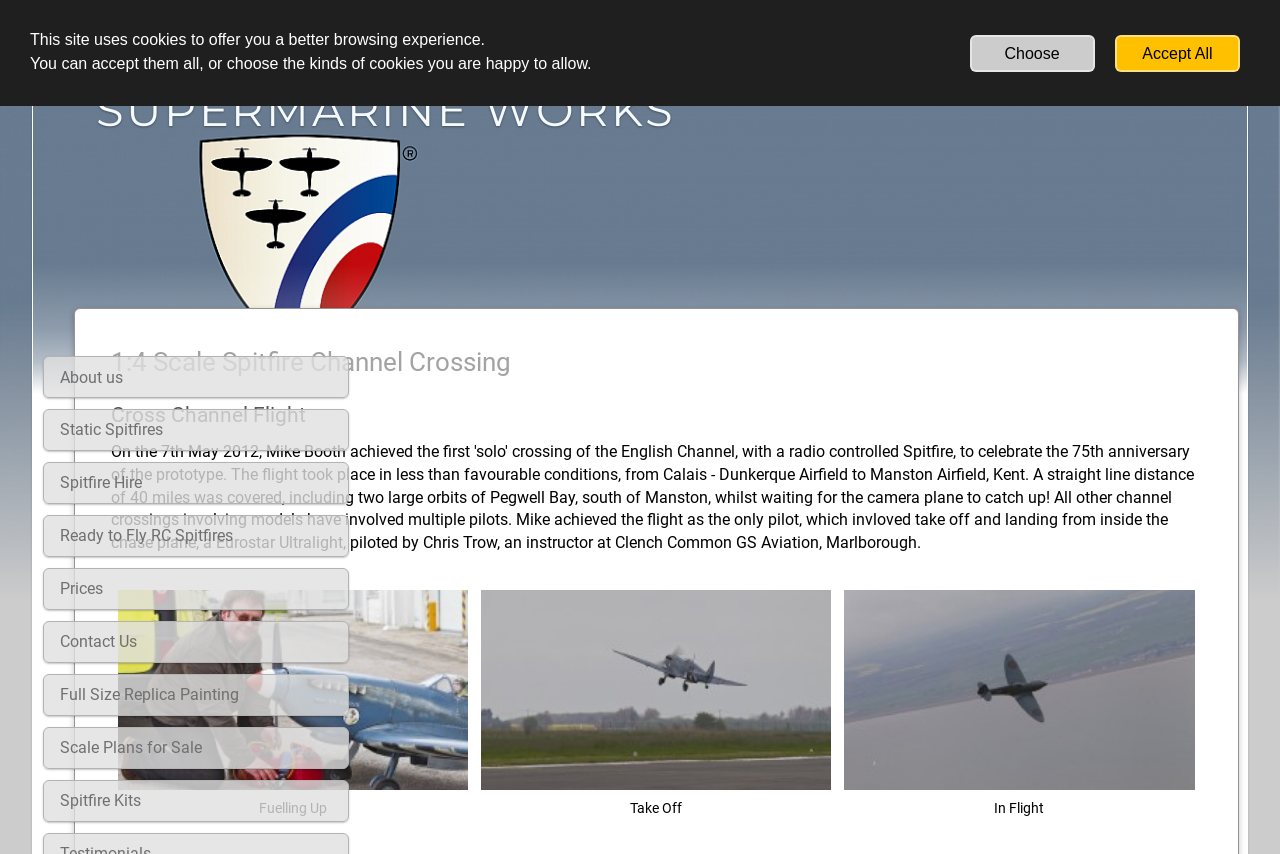Find the bounding box coordinates of the area to click in order to follow the instruction: "View Cross Channel Flight".

[0.31, 0.47, 0.938, 0.504]